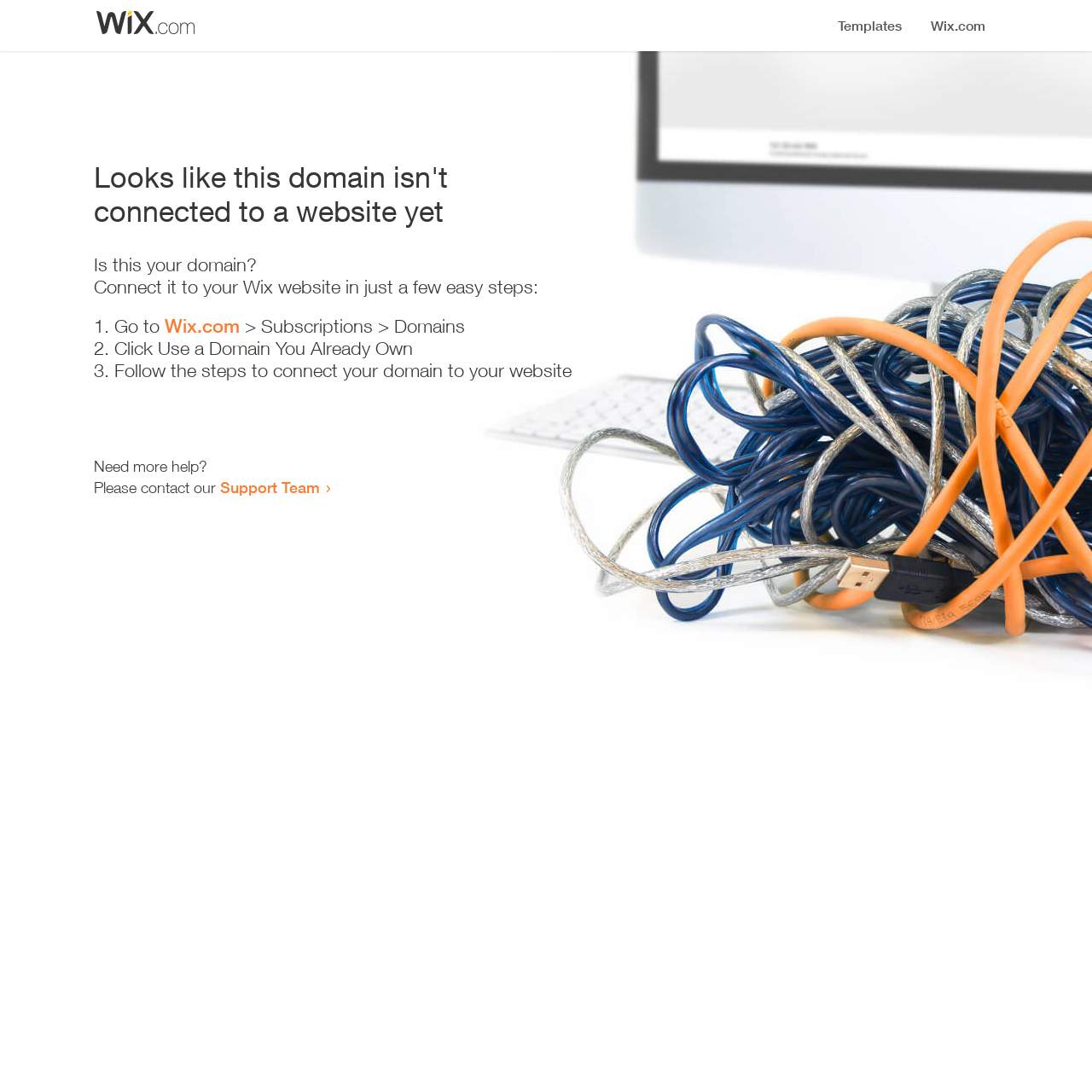Please provide the main heading of the webpage content.

Looks like this domain isn't
connected to a website yet